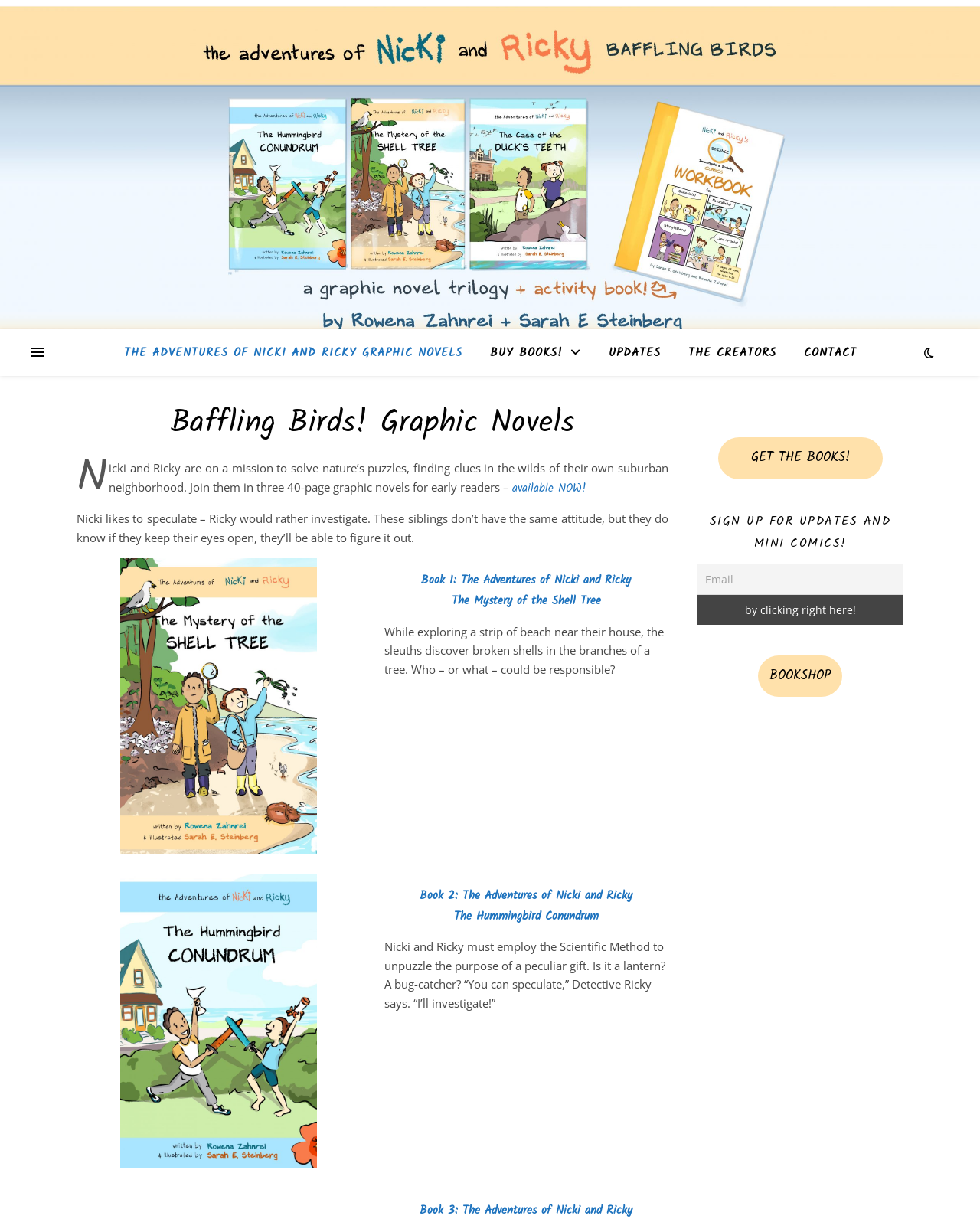Please find the bounding box coordinates of the element that needs to be clicked to perform the following instruction: "Get updates". The bounding box coordinates should be four float numbers between 0 and 1, represented as [left, top, right, bottom].

[0.608, 0.271, 0.686, 0.308]